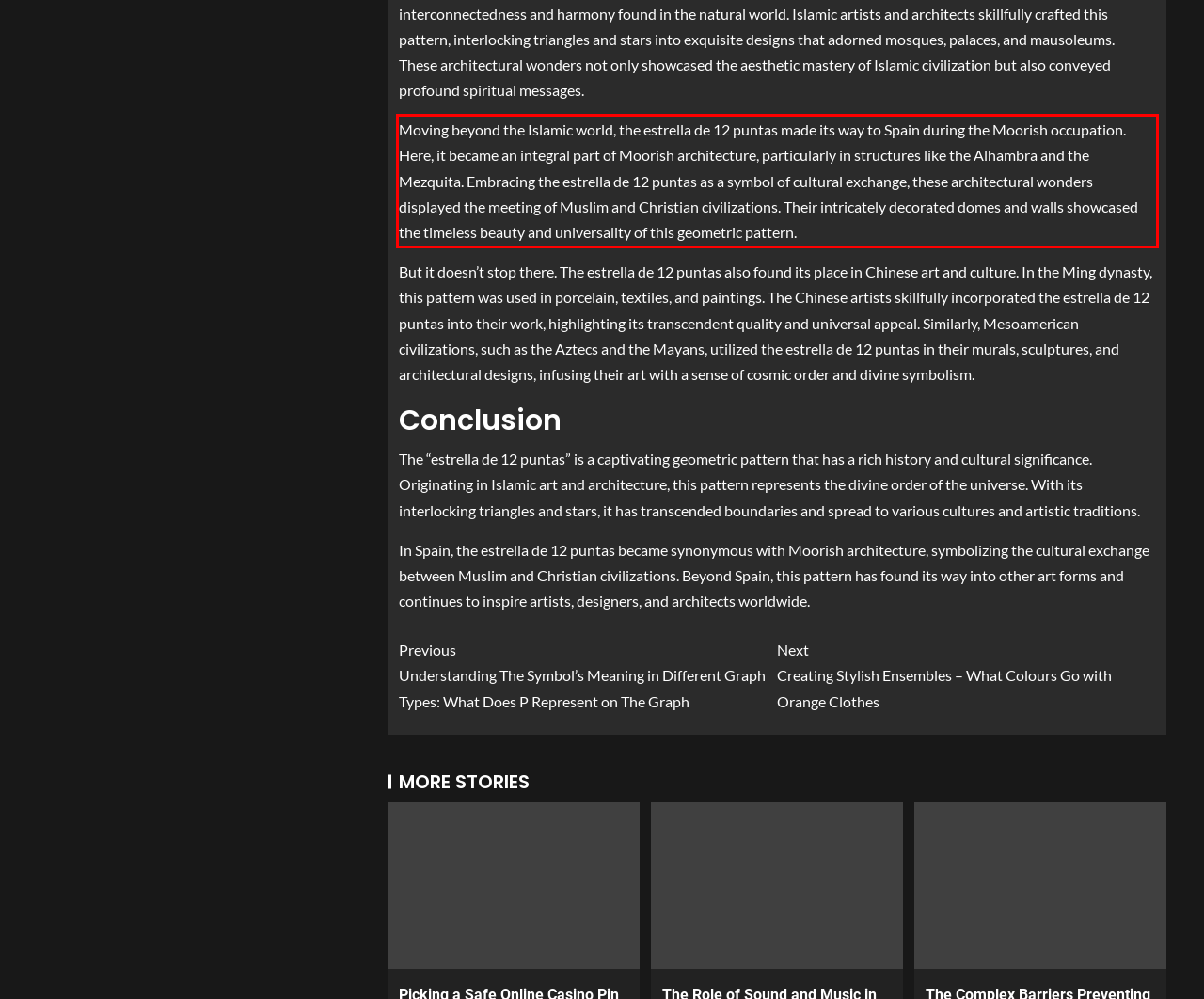Given a screenshot of a webpage with a red bounding box, please identify and retrieve the text inside the red rectangle.

Moving beyond the Islamic world, the estrella de 12 puntas made its way to Spain during the Moorish occupation. Here, it became an integral part of Moorish architecture, particularly in structures like the Alhambra and the Mezquita. Embracing the estrella de 12 puntas as a symbol of cultural exchange, these architectural wonders displayed the meeting of Muslim and Christian civilizations. Their intricately decorated domes and walls showcased the timeless beauty and universality of this geometric pattern.